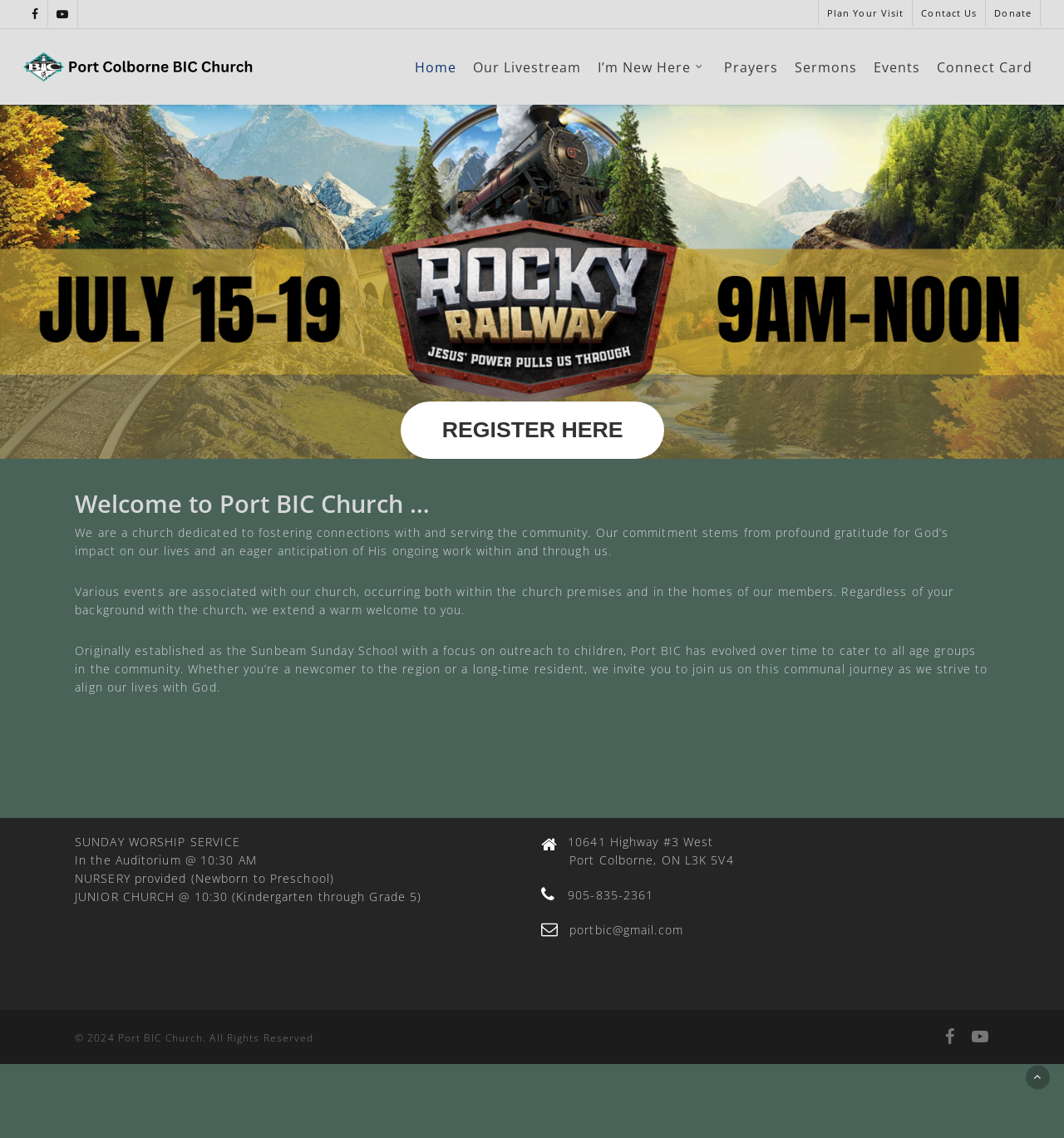Offer an in-depth caption of the entire webpage.

The webpage is about Port BIC Church in Port Colborne. At the top, there are social media links to Facebook and YouTube, followed by a navigation menu with links to "Plan Your Visit", "Contact Us", and "Donate". Below this, there is a logo of Port BIC Church, which is an image with a link to the church's homepage.

The main content of the page is divided into sections. The first section welcomes visitors to the church, describing its mission and values. There are three paragraphs of text that explain the church's commitment to serving the community, its various events, and its history.

Below this, there is a section titled "JOIN US" with information about the Sunday worship service, including the time and location. There are also details about nursery and junior church services.

To the right of this section, there is another section titled "STAY IN TOUCH" with the church's address, phone number, and email address. These are presented as links.

At the bottom of the page, there is a copyright notice and social media links to Facebook and YouTube again. There is also a "Back to top" link at the very bottom right corner of the page.